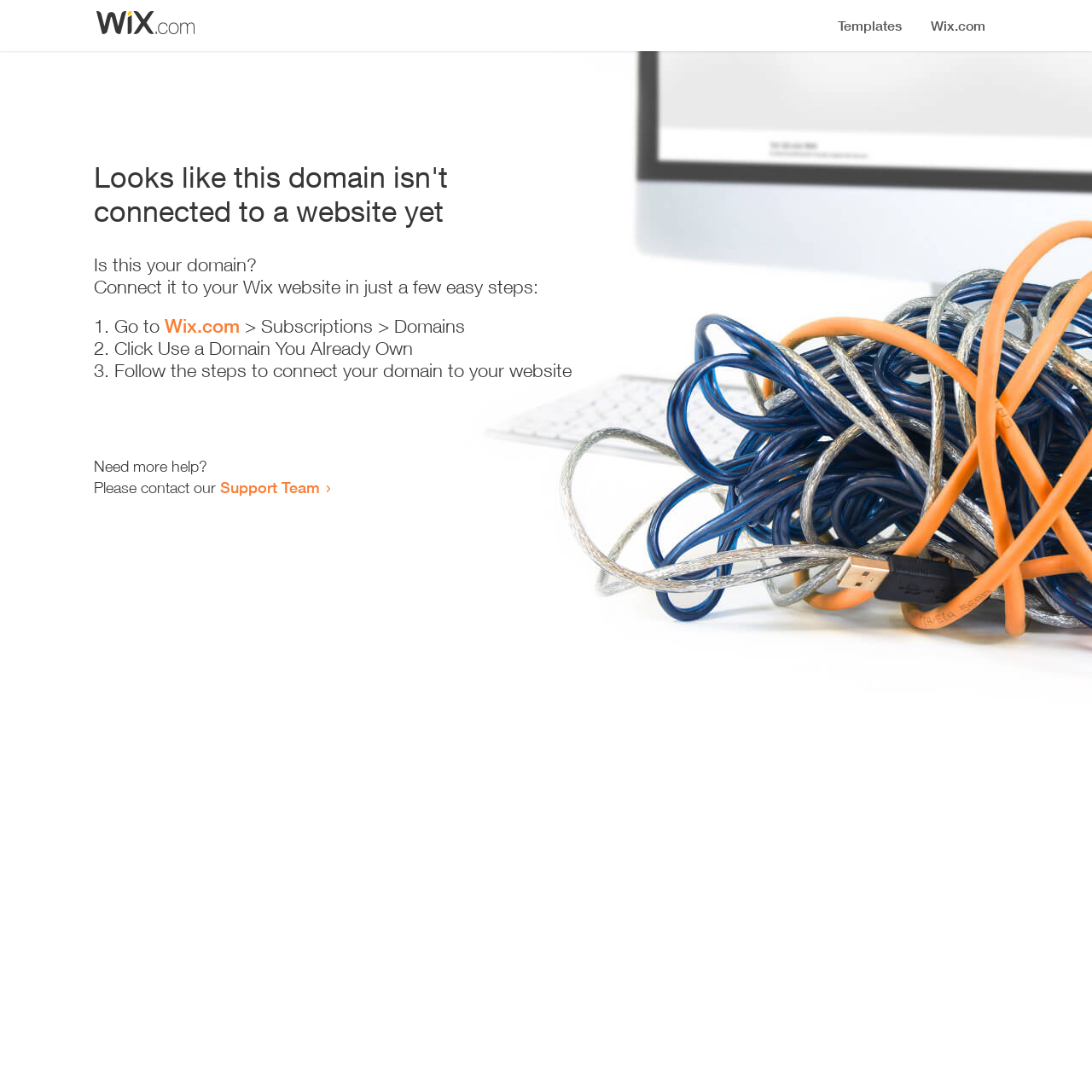Deliver a detailed narrative of the webpage's visual and textual elements.

The webpage appears to be an error page, indicating that a domain is not connected to a website yet. At the top, there is a small image, likely a logo or icon. Below the image, a prominent heading reads "Looks like this domain isn't connected to a website yet". 

Underneath the heading, a series of instructions are provided to connect the domain to a Wix website. The instructions are divided into three steps, each marked with a numbered list marker (1., 2., and 3.). The first step involves going to Wix.com, followed by navigating to the Subscriptions and Domains section. The second step is to click "Use a Domain You Already Own", and the third step is to follow the instructions to connect the domain to the website.

Below the instructions, there is a message asking if the user needs more help, followed by an invitation to contact the Support Team via a link. Overall, the webpage is focused on guiding the user to connect their domain to a Wix website.